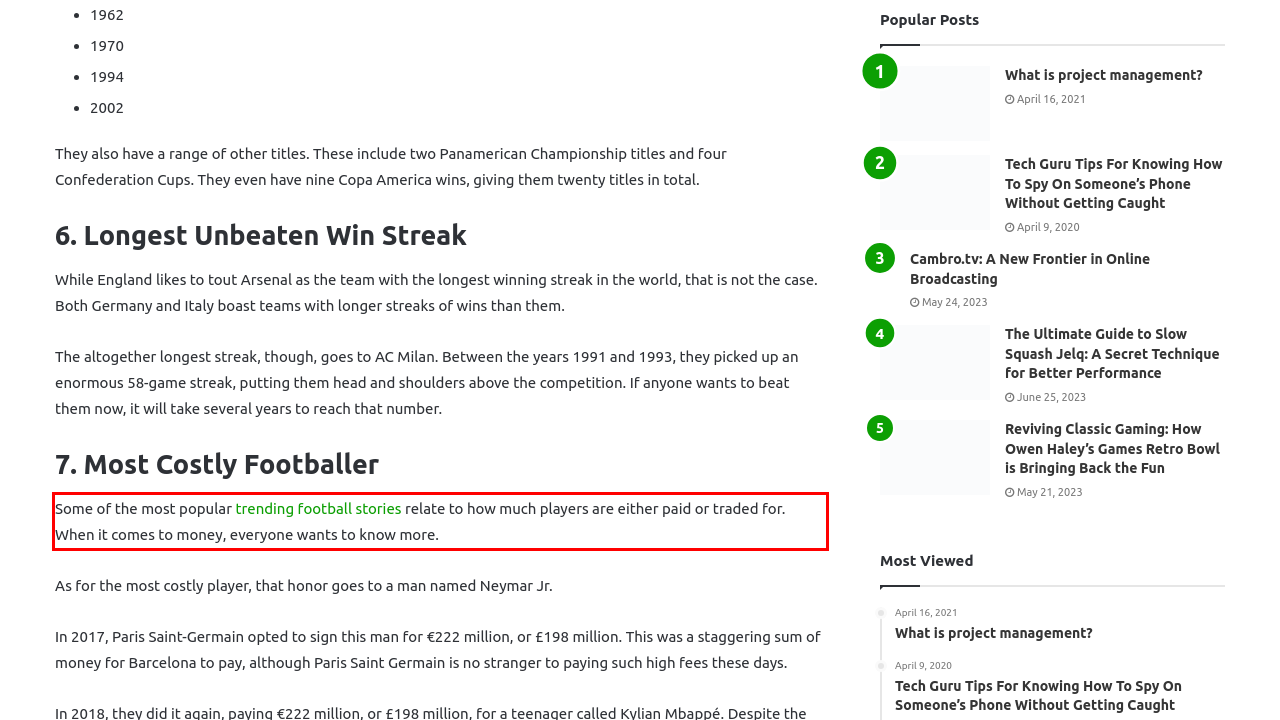You have a webpage screenshot with a red rectangle surrounding a UI element. Extract the text content from within this red bounding box.

Some of the most popular trending football stories relate to how much players are either paid or traded for. When it comes to money, everyone wants to know more.